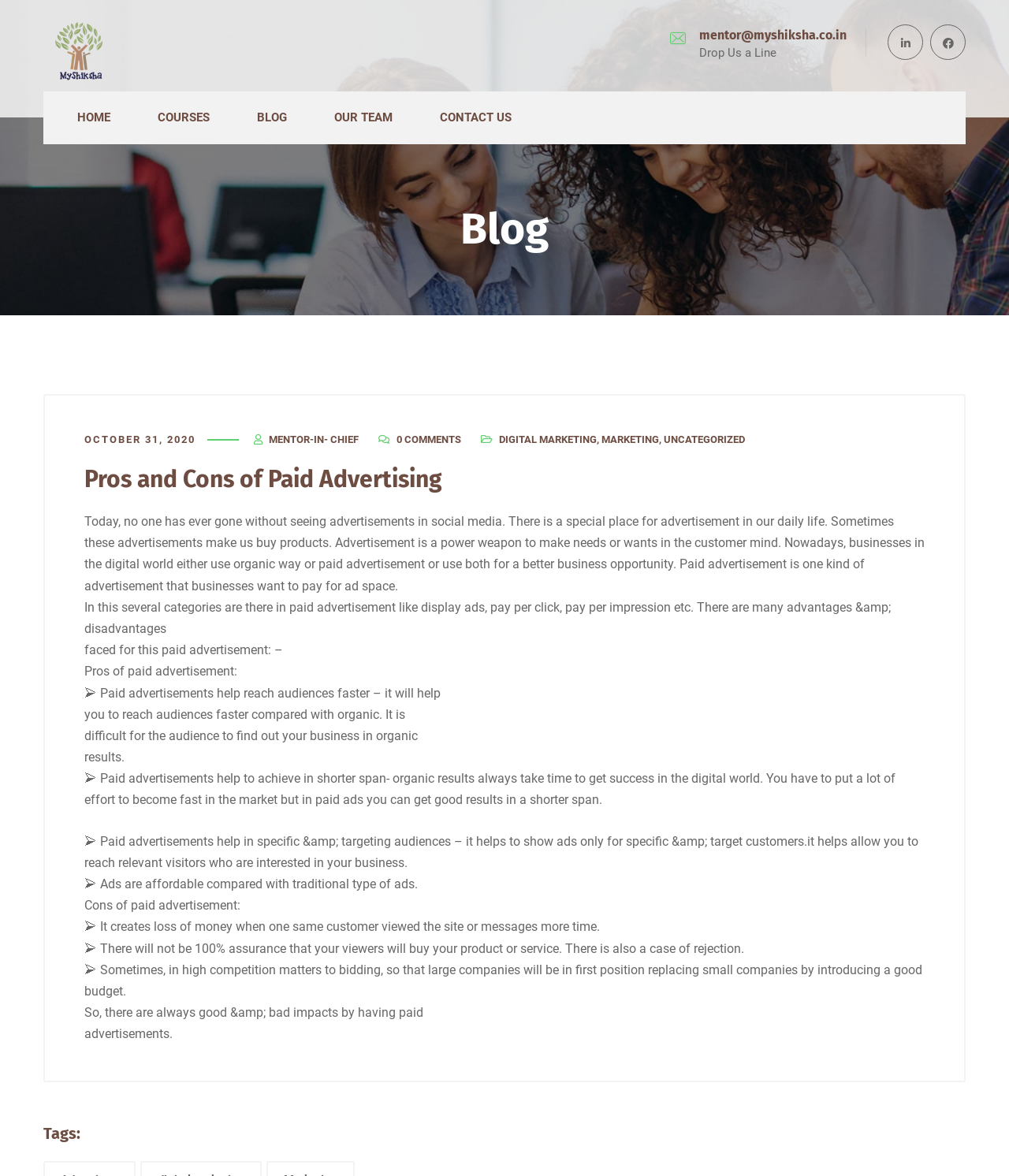Provide a short answer to the following question with just one word or phrase: What is the topic of the article?

Paid Advertising